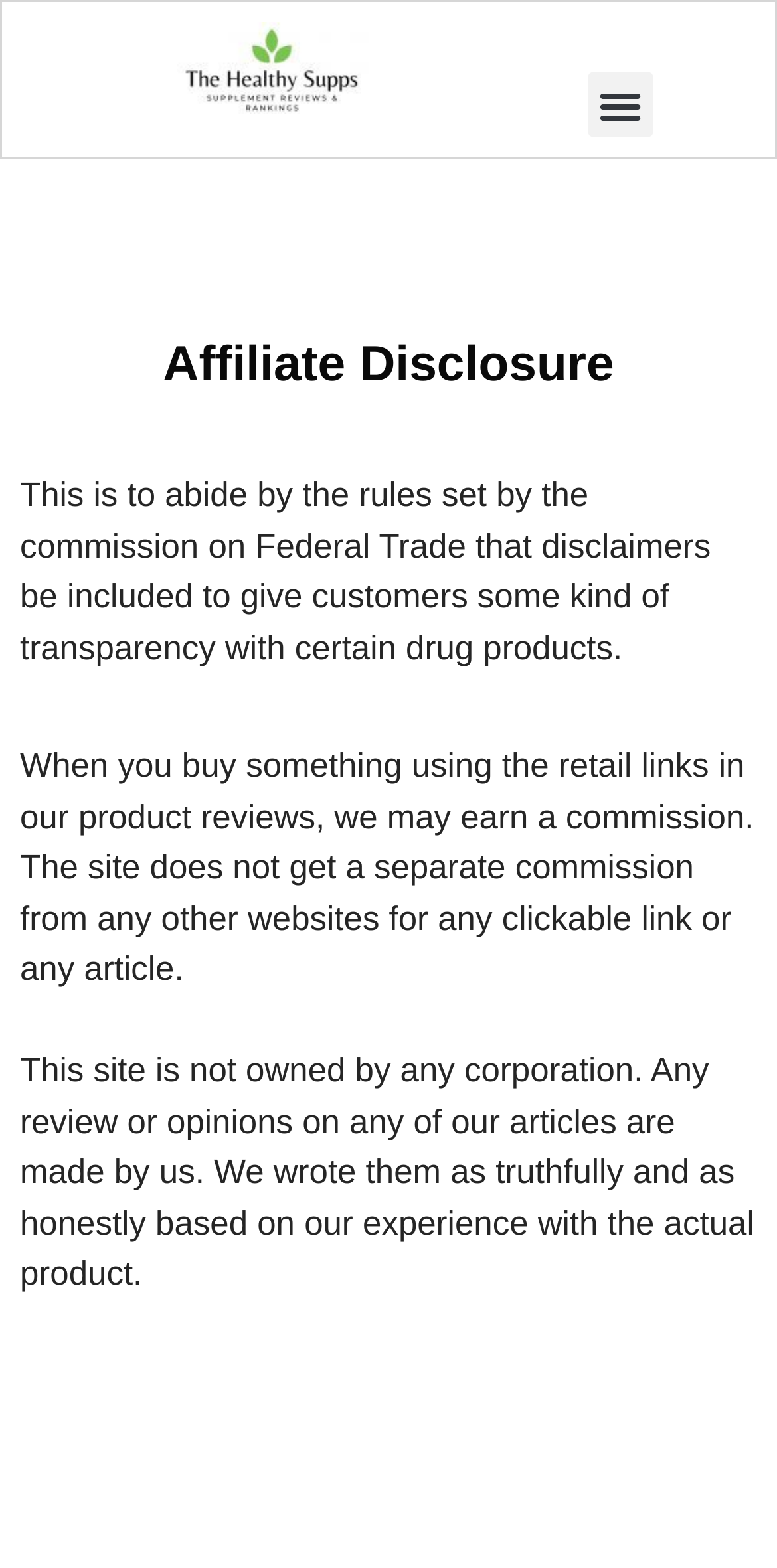Is the site owned by a corporation?
Based on the screenshot, answer the question with a single word or phrase.

No